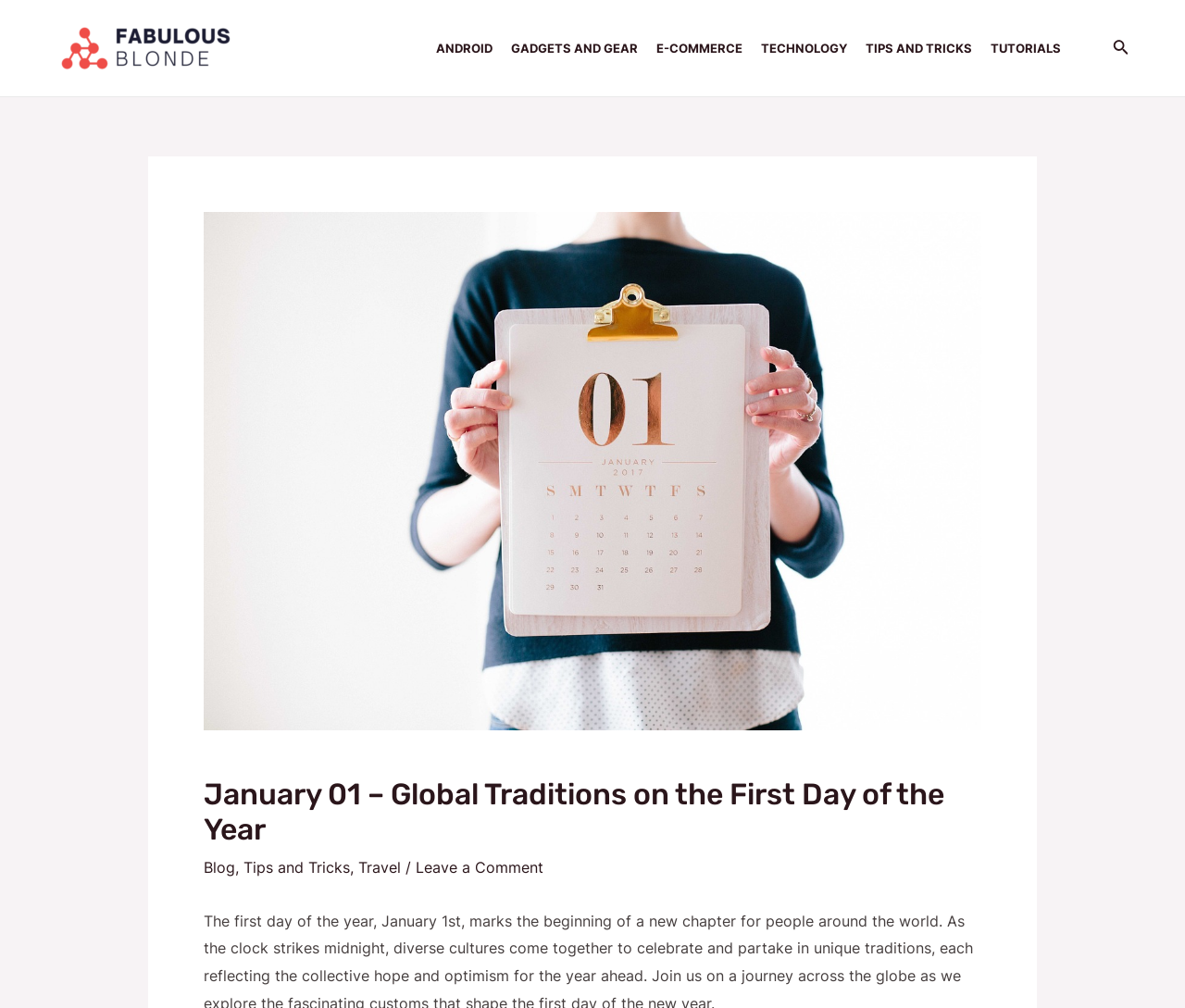What are the related topics to the current article?
Using the screenshot, give a one-word or short phrase answer.

Blog, Tips and Tricks, Travel